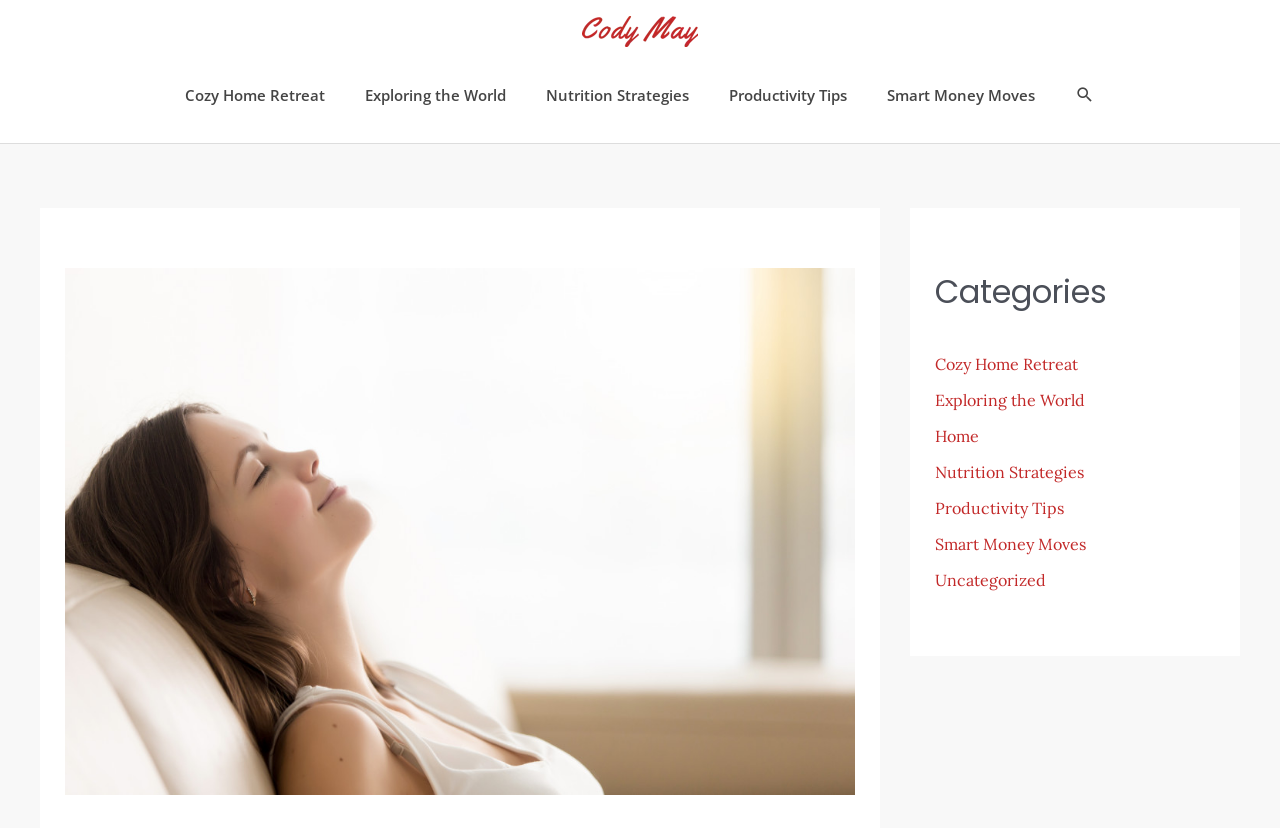What is the logo of the website?
Based on the image, give a one-word or short phrase answer.

Cody May